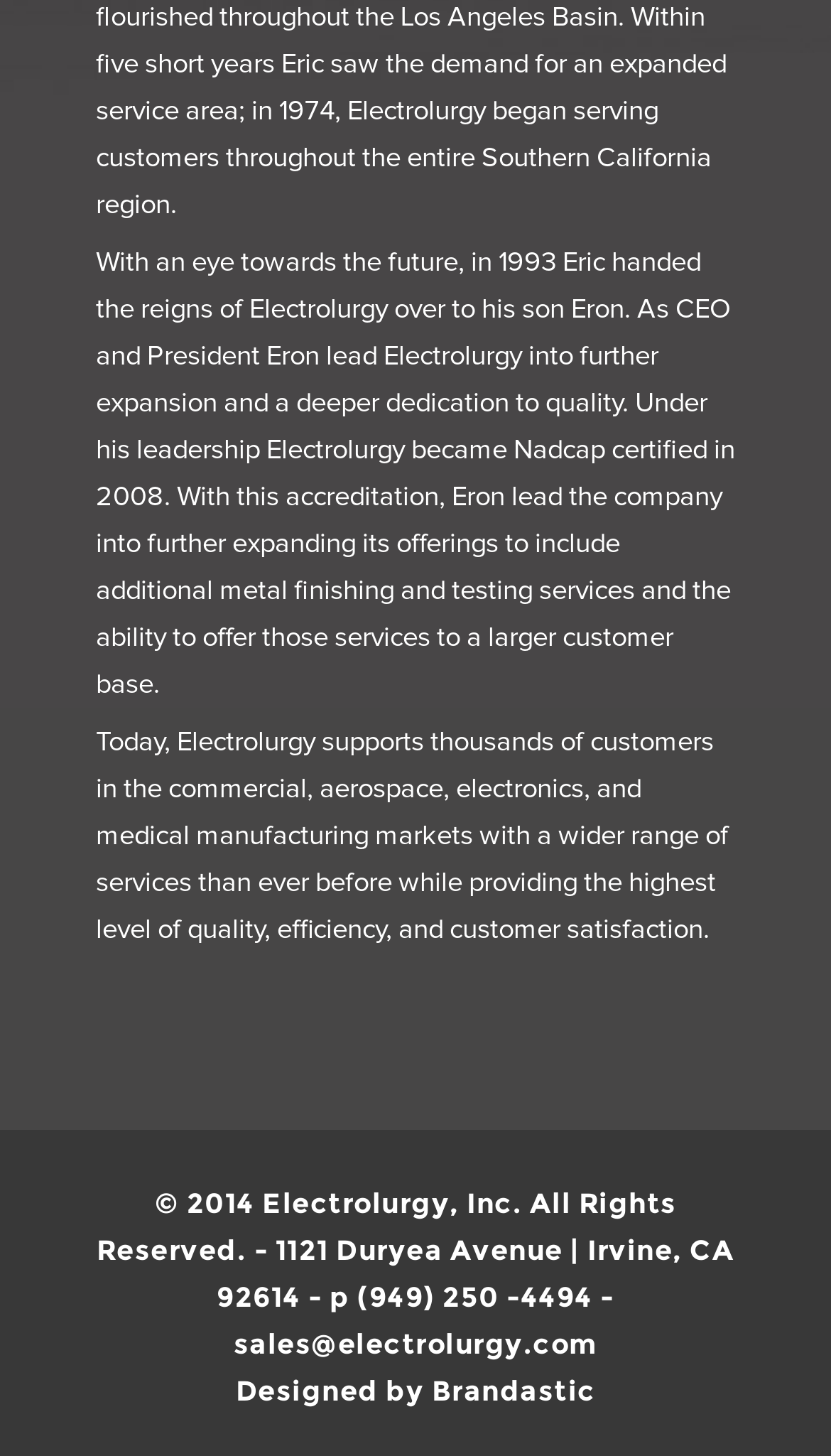Mark the bounding box of the element that matches the following description: "Designed by Brandastic".

[0.283, 0.943, 0.717, 0.966]